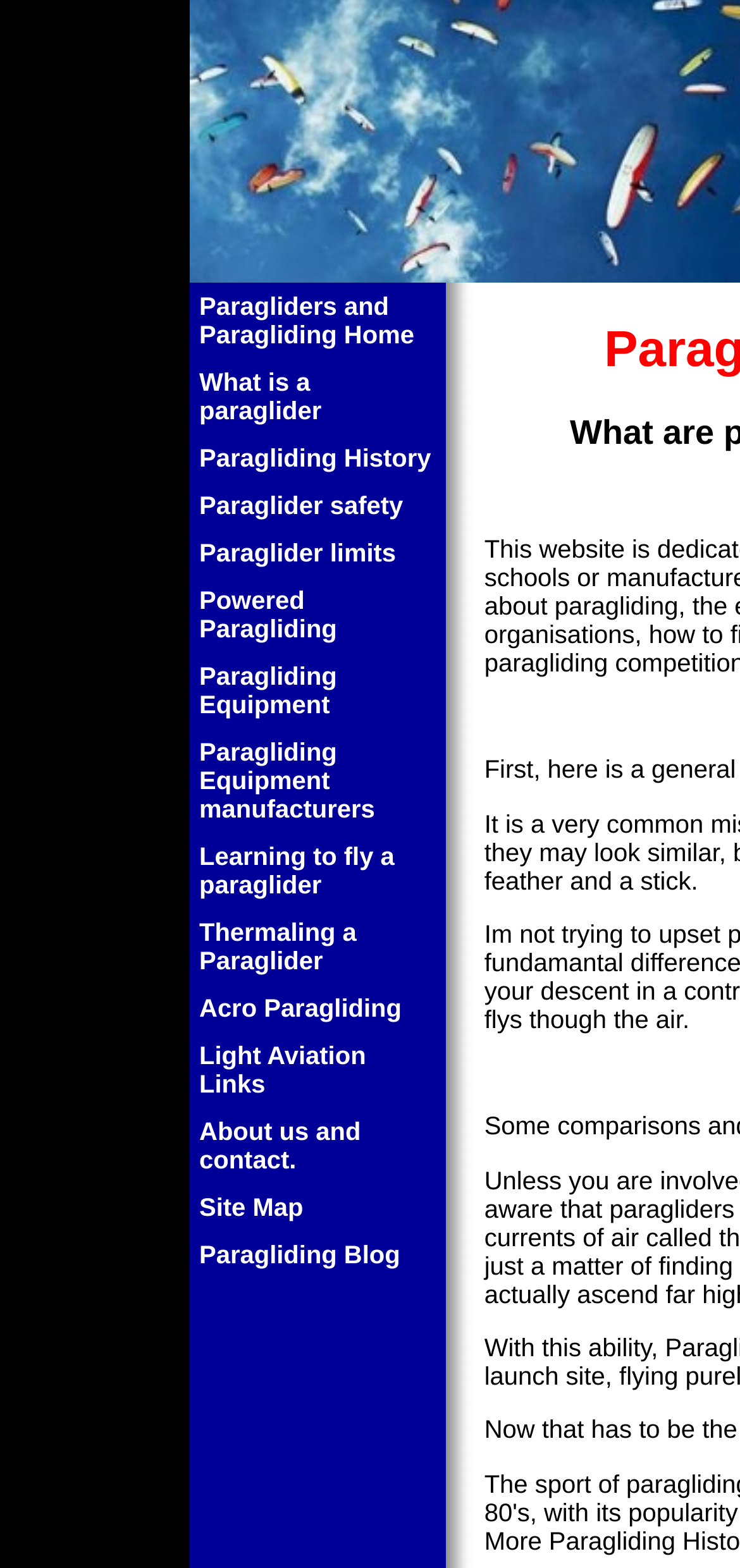Identify the bounding box of the UI element described as follows: "Learning to fly a paraglider". Provide the coordinates as four float numbers in the range of 0 to 1 [left, top, right, bottom].

[0.269, 0.537, 0.533, 0.573]